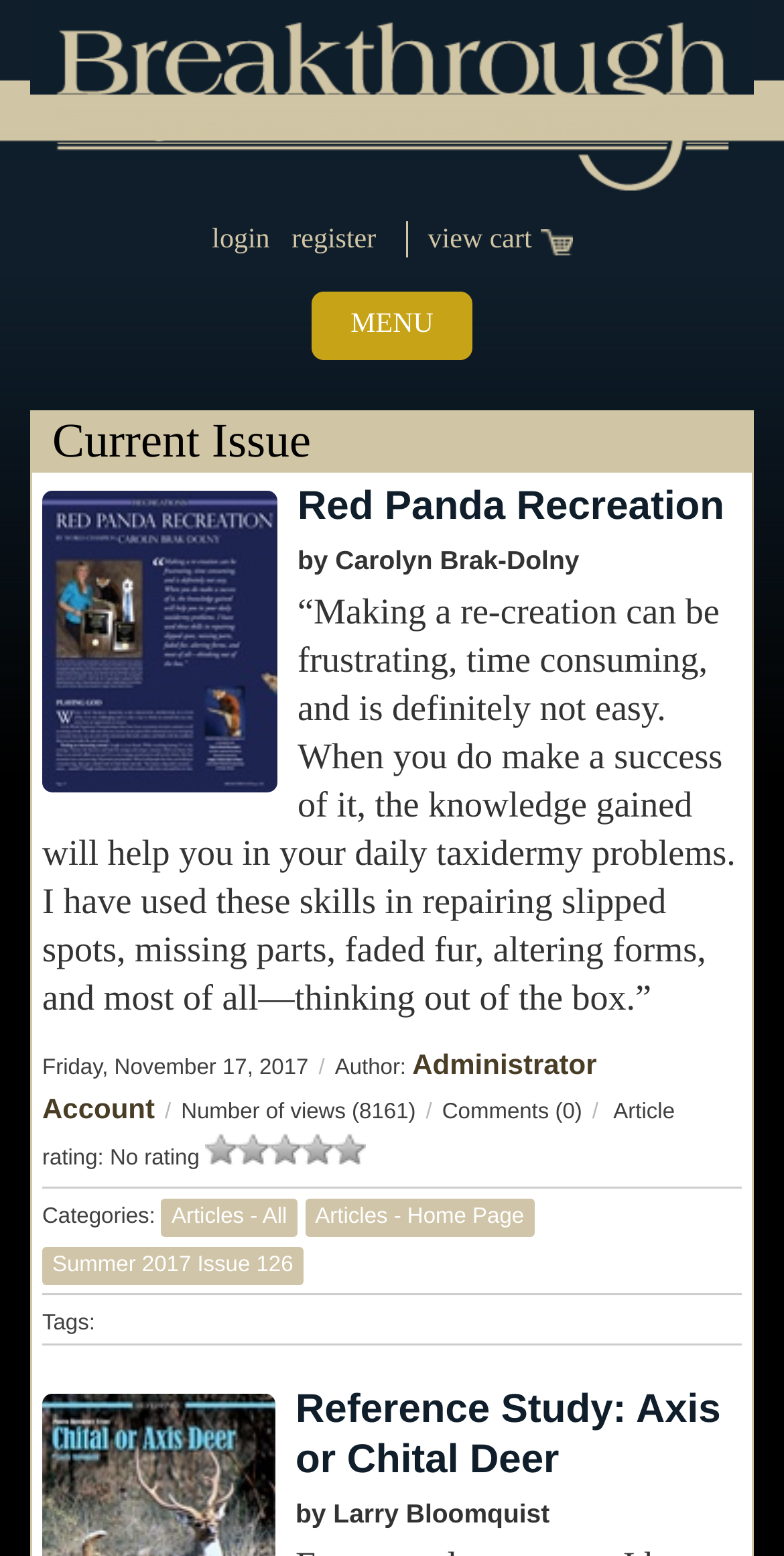Using the element description parent_node: Red Panda Recreation, predict the bounding box coordinates for the UI element. Provide the coordinates in (top-left x, top-left y, bottom-right x, bottom-right y) format with values ranging from 0 to 1.

[0.054, 0.311, 0.354, 0.51]